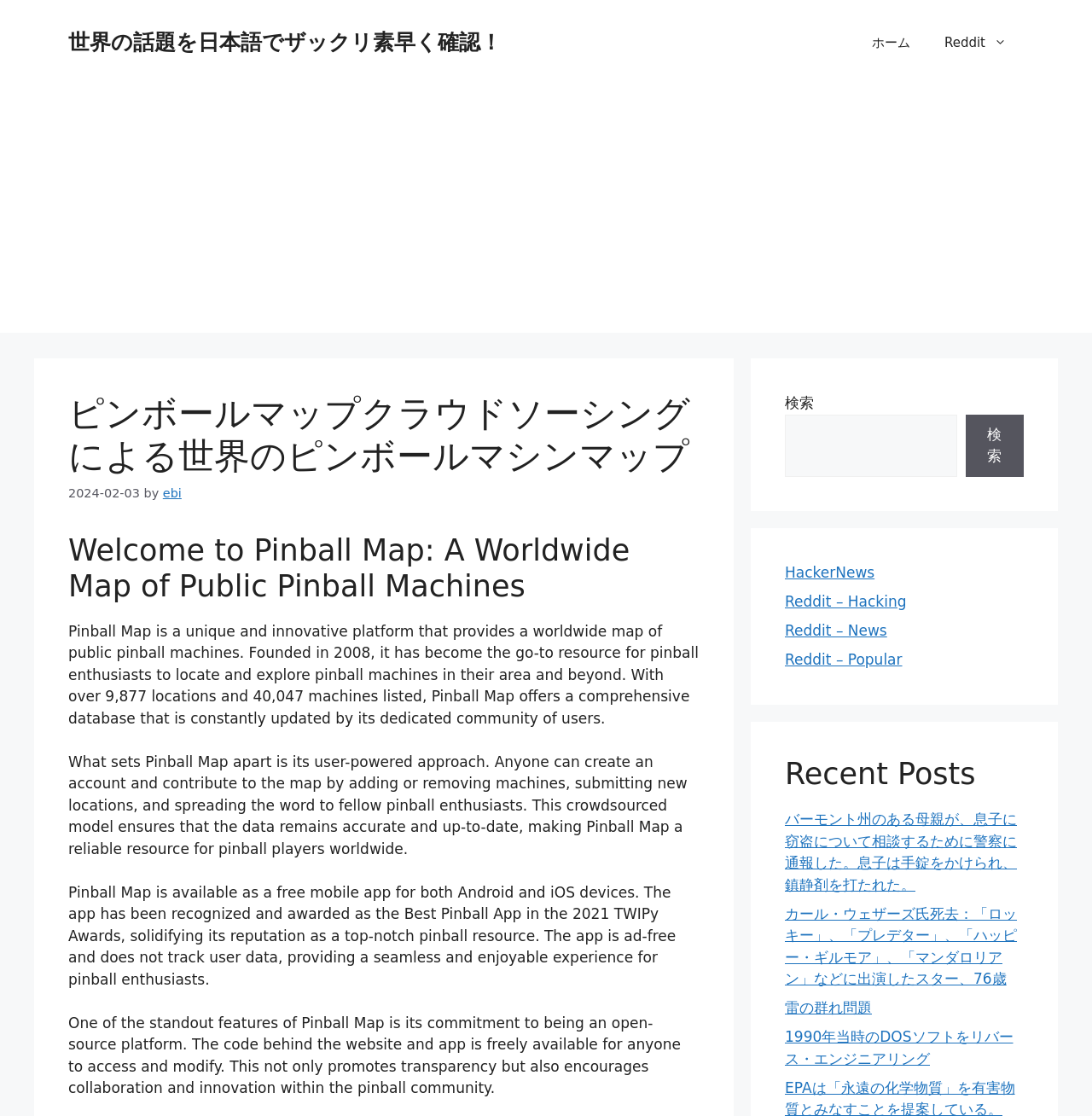What is the purpose of the search box on the webpage?
Refer to the image and respond with a one-word or short-phrase answer.

To search for pinball machines or locations